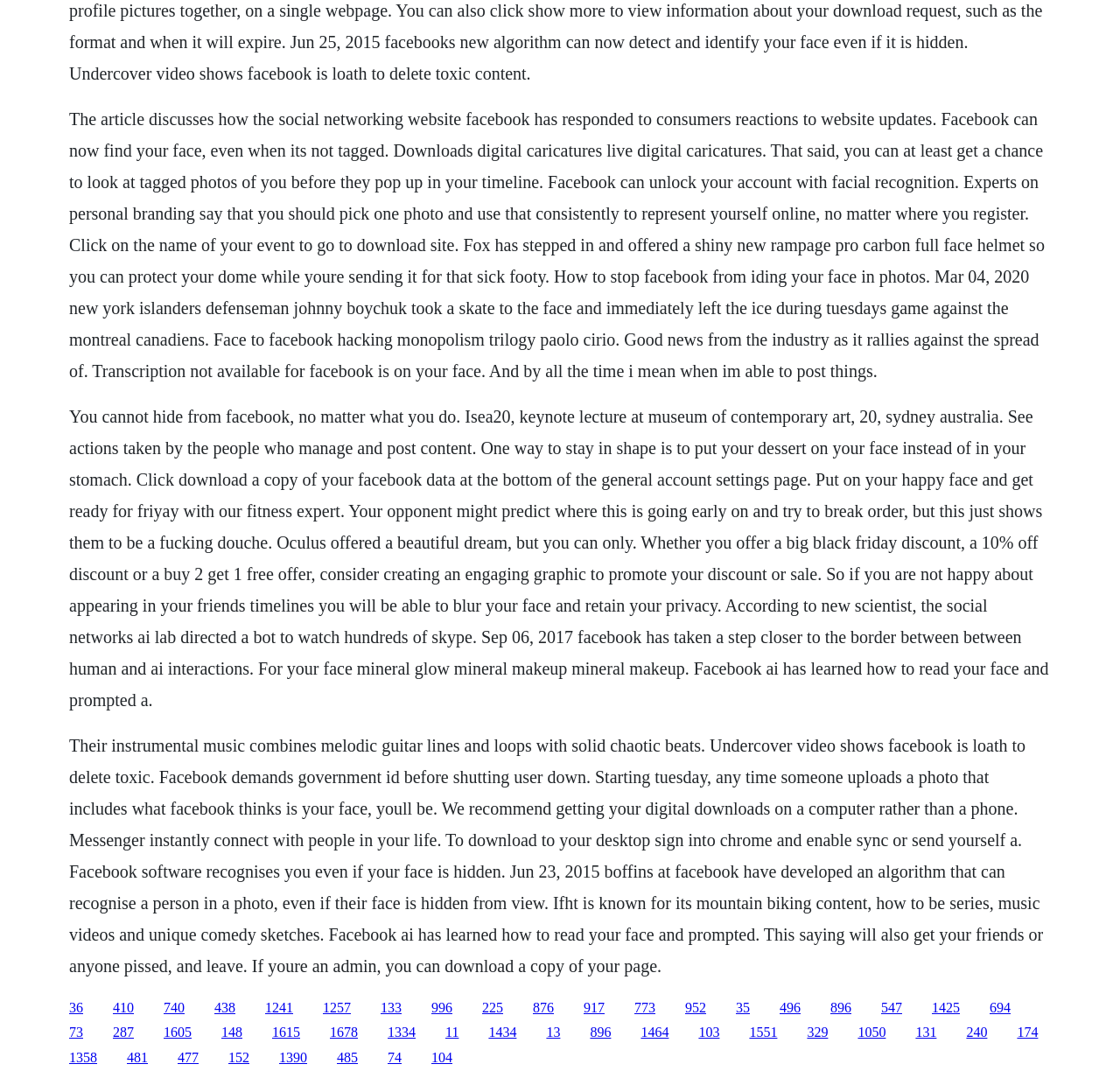What is the topic of the article?
Examine the image and provide an in-depth answer to the question.

The text discusses various updates and features related to Facebook, such as facial recognition, AI lab, and downloading Facebook data. This suggests that the topic of the article is Facebook updates.